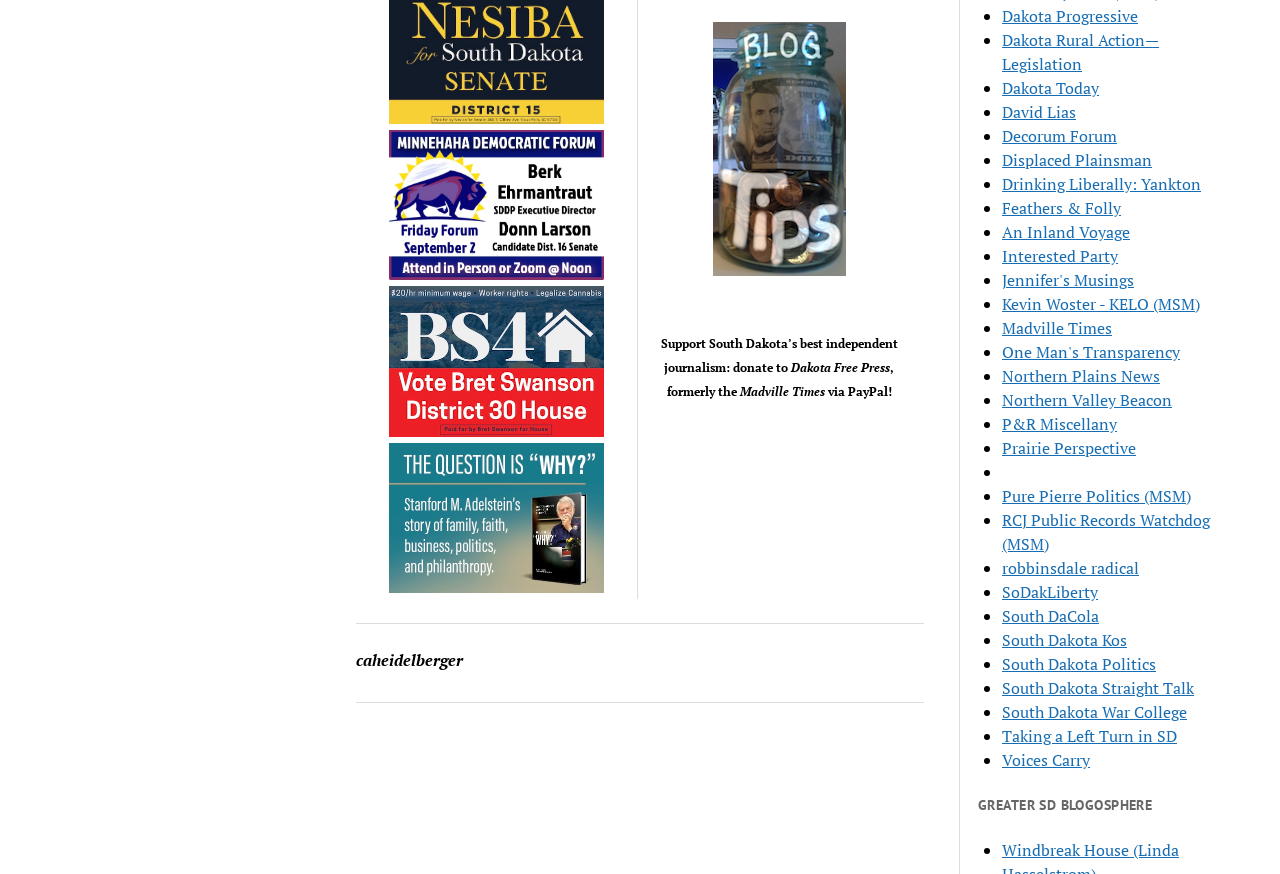Find the bounding box coordinates of the element to click in order to complete the given instruction: "Order Stan Adelstein's book, The Question Is Why: A Jewish Life in South Dakota."

[0.304, 0.659, 0.472, 0.684]